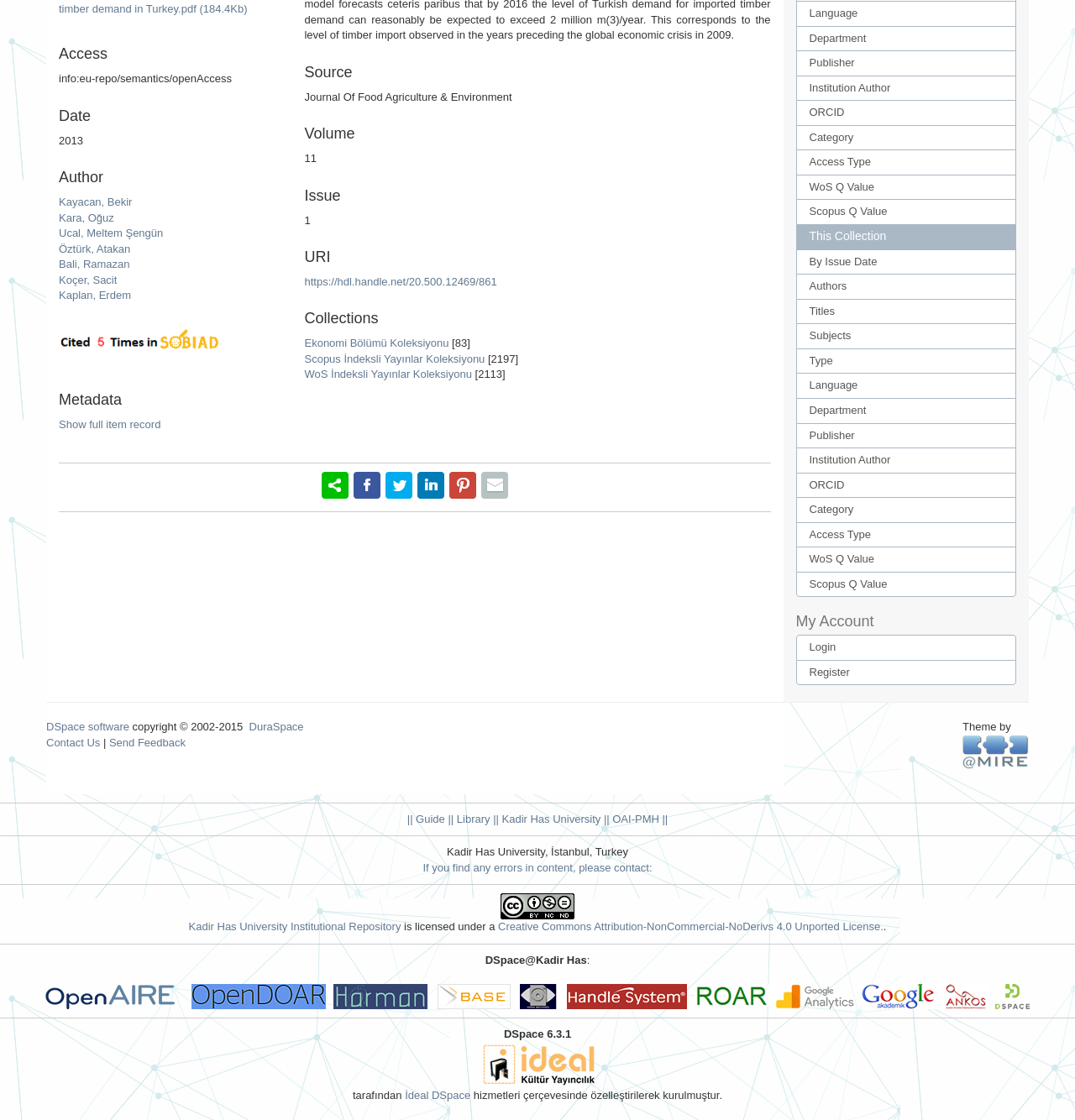Locate the bounding box of the UI element described by: "Language" in the given webpage screenshot.

[0.74, 0.001, 0.945, 0.024]